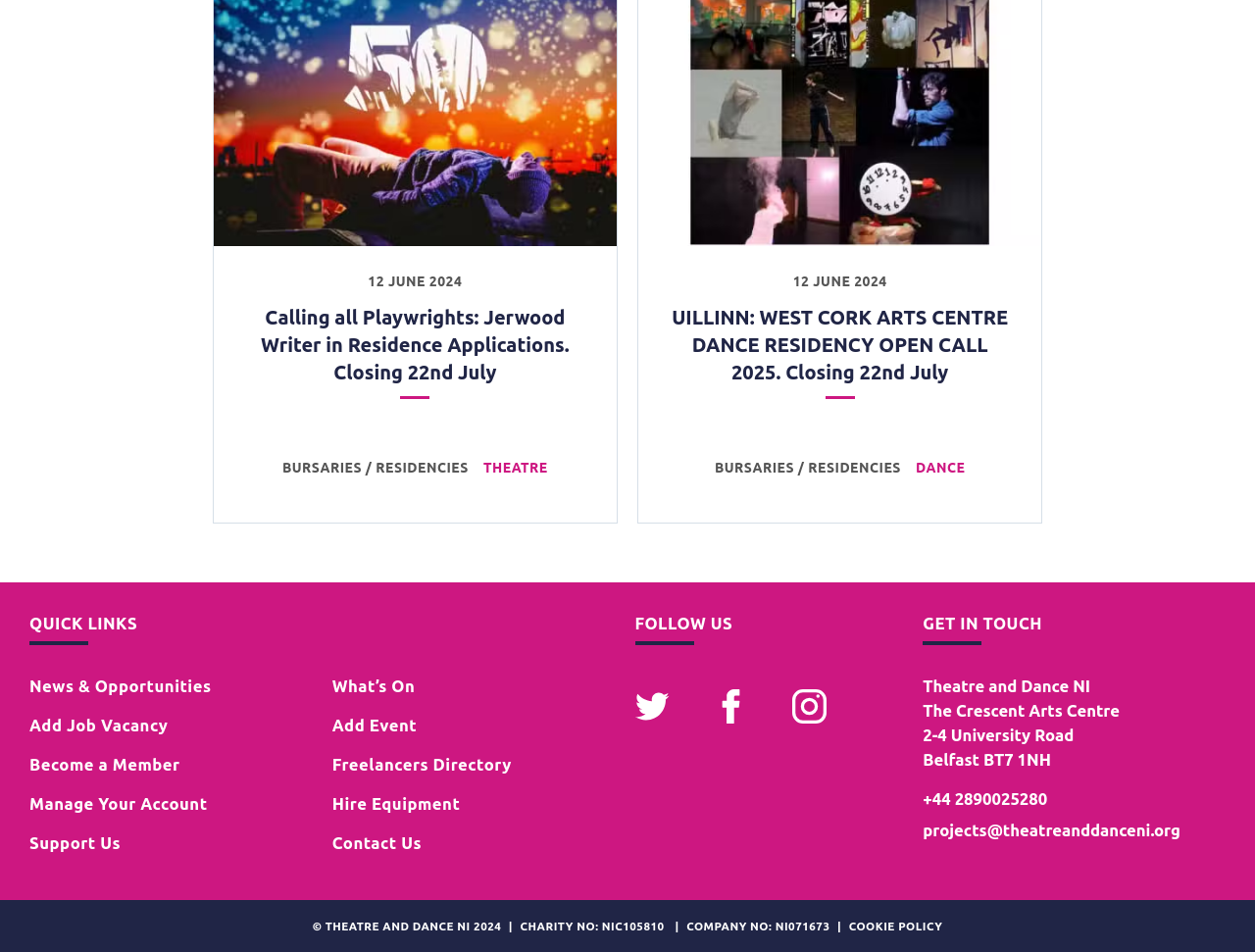Determine the bounding box coordinates of the clickable element to complete this instruction: "Follow on Twitter". Provide the coordinates in the format of four float numbers between 0 and 1, [left, top, right, bottom].

[0.506, 0.74, 0.568, 0.764]